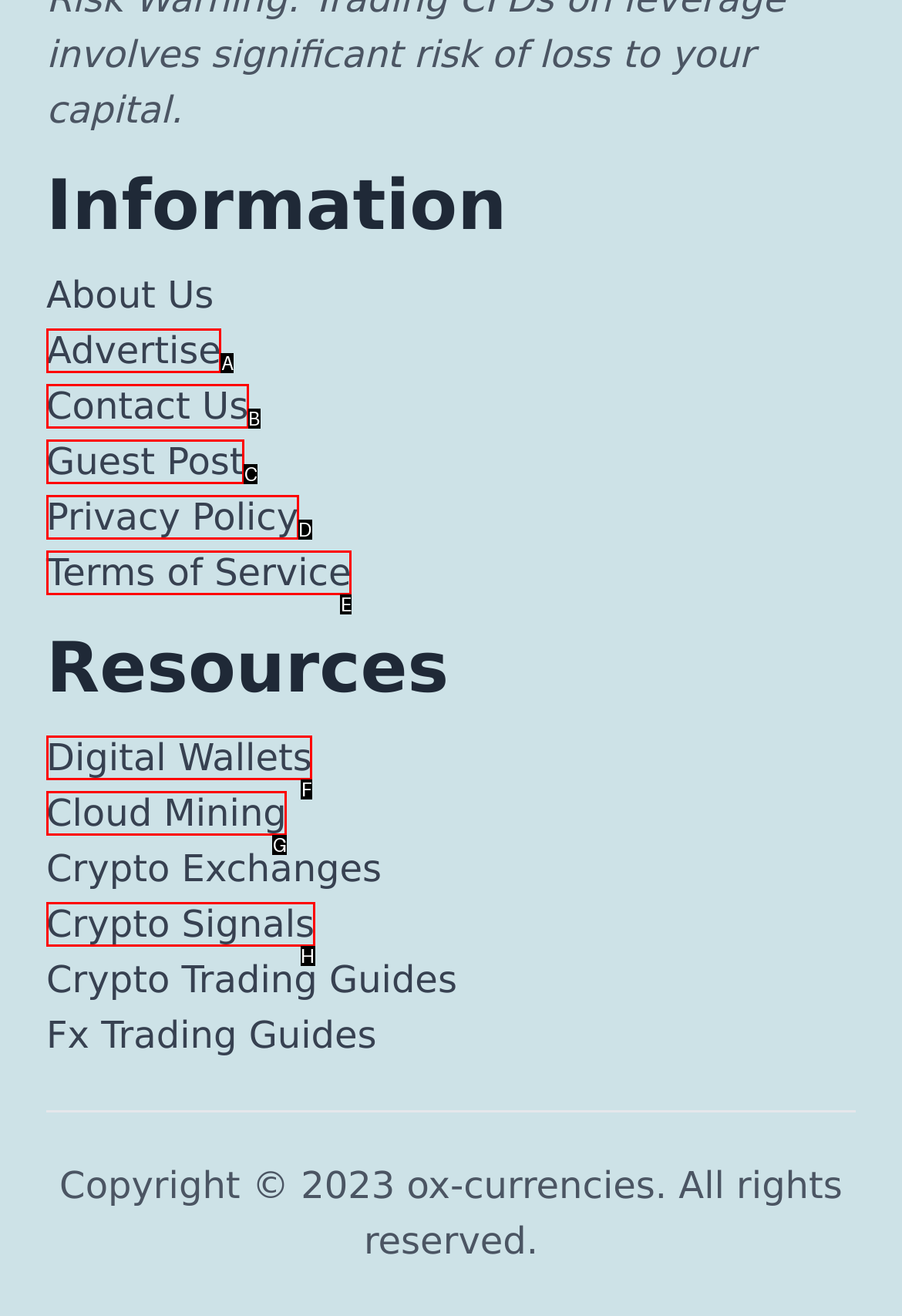Determine the option that best fits the description: Advertise
Reply with the letter of the correct option directly.

A